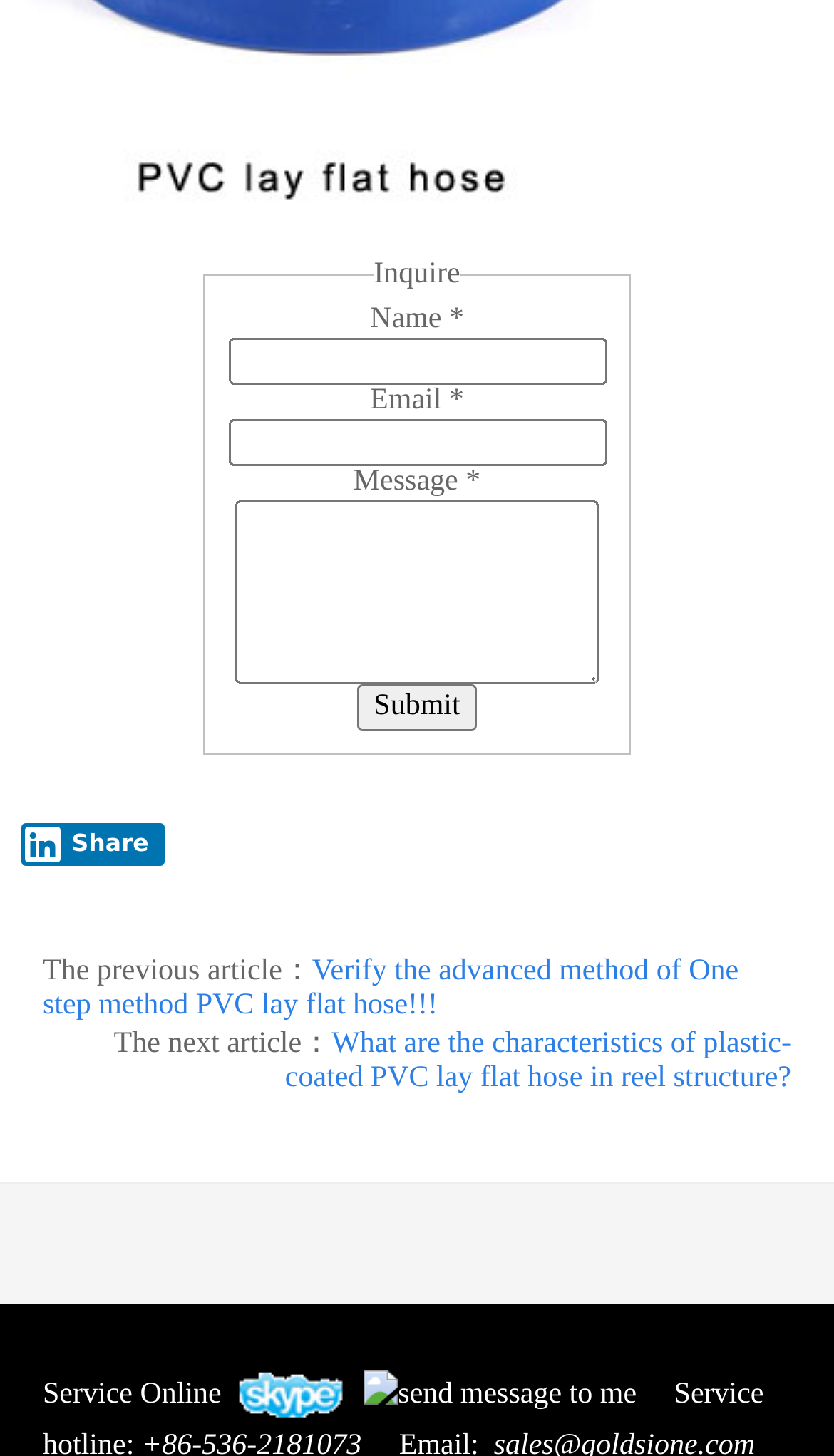Highlight the bounding box coordinates of the element that should be clicked to carry out the following instruction: "Submit the form". The coordinates must be given as four float numbers ranging from 0 to 1, i.e., [left, top, right, bottom].

[0.428, 0.469, 0.572, 0.502]